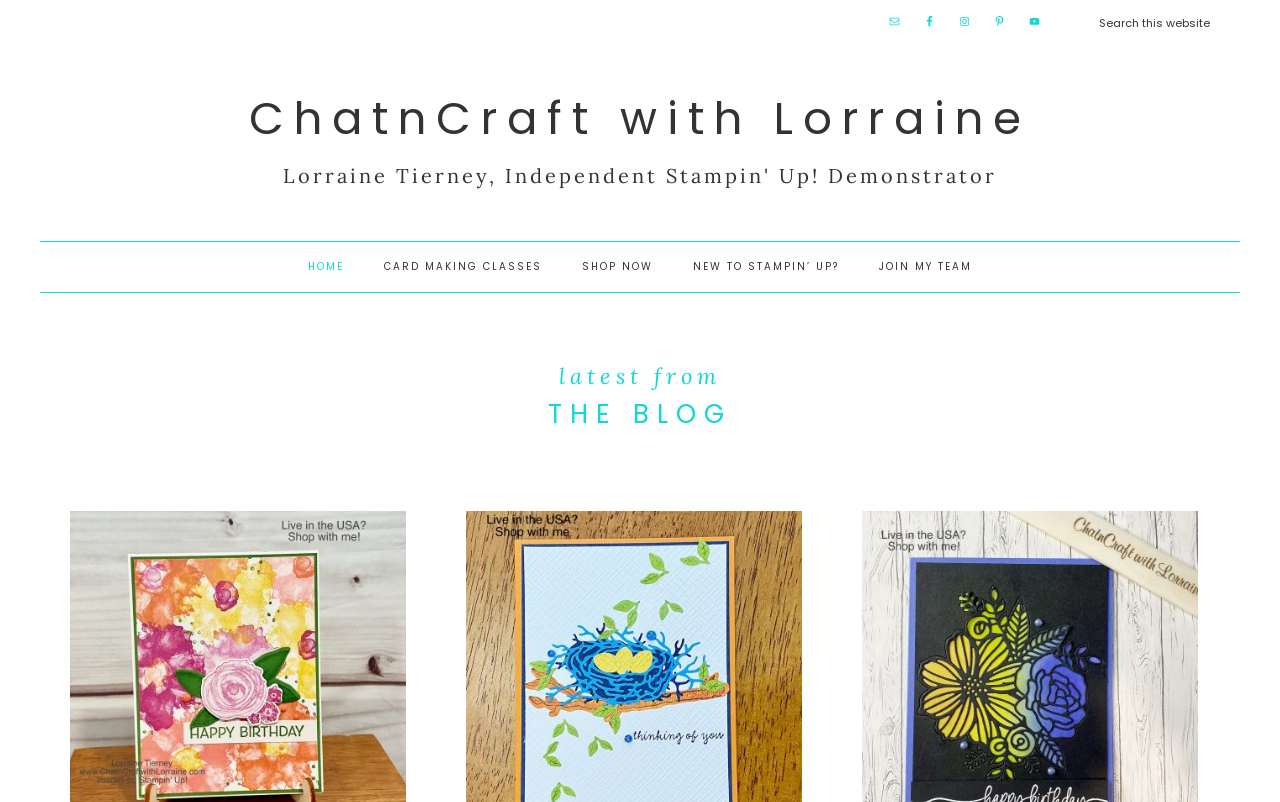Determine and generate the text content of the webpage's headline.

ChatnCraft with Lorraine